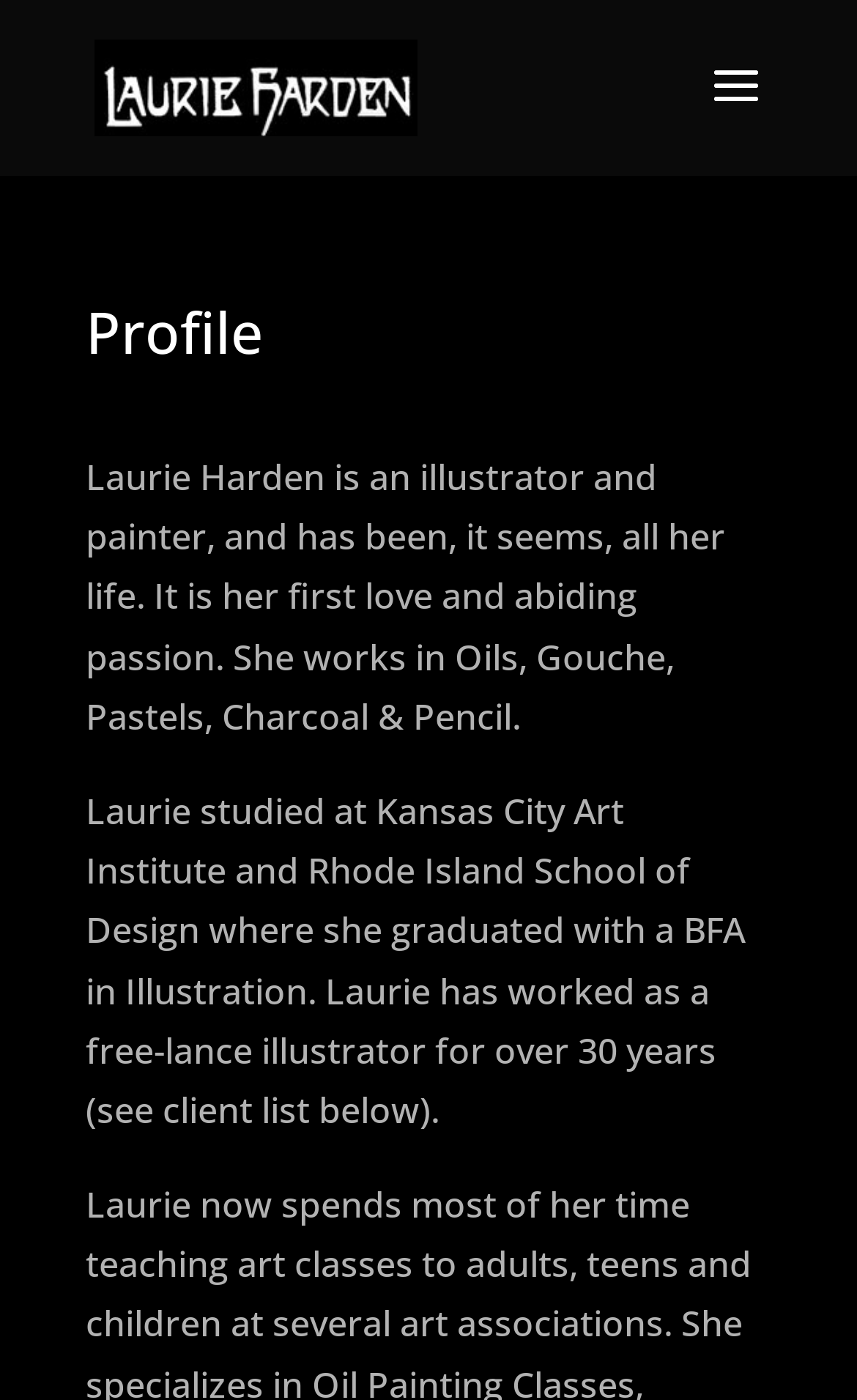Determine the bounding box for the described HTML element: "TALK BOLLYWOOD". Ensure the coordinates are four float numbers between 0 and 1 in the format [left, top, right, bottom].

None